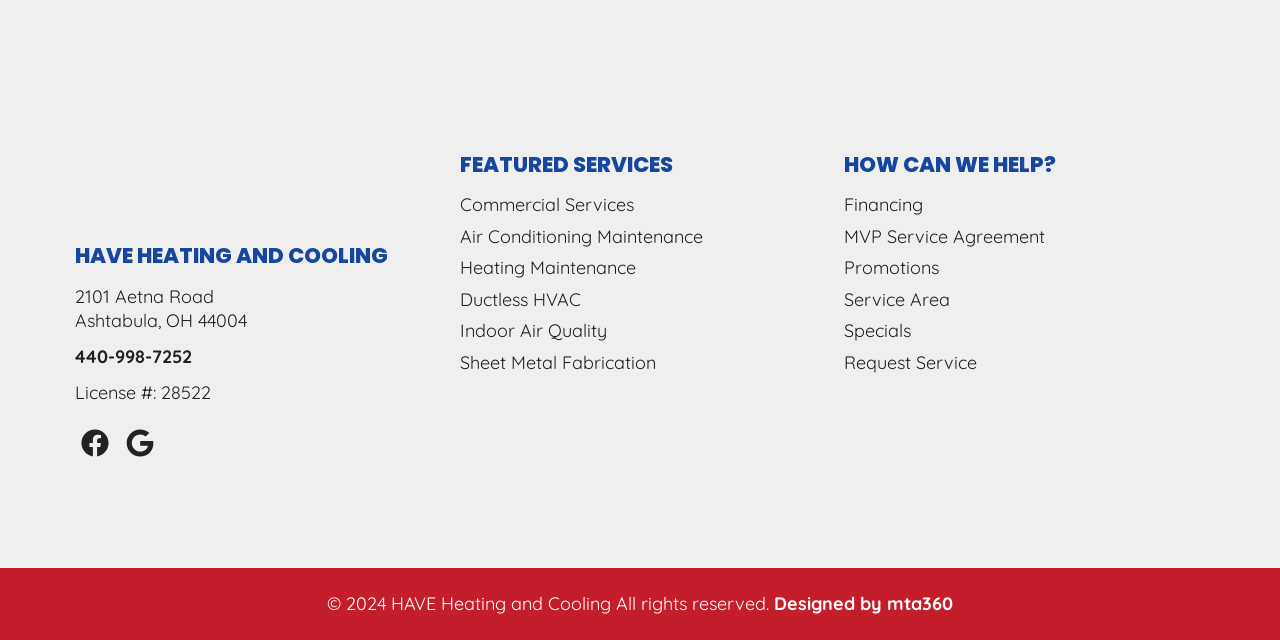Can you find the bounding box coordinates for the element to click on to achieve the instruction: "Get Financing information"?

[0.66, 0.302, 0.721, 0.338]